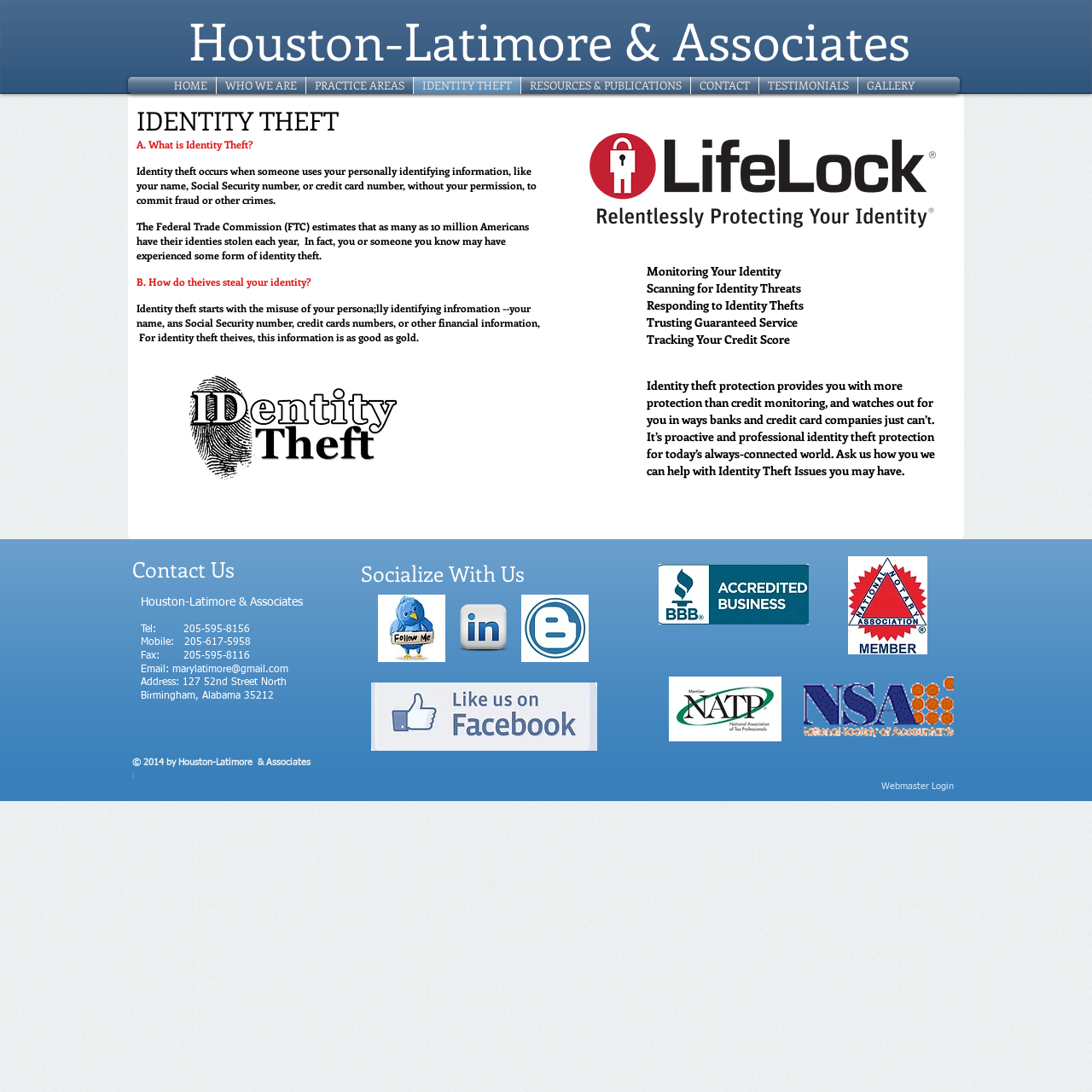Based on the element description, predict the bounding box coordinates (top-left x, top-left y, bottom-right x, bottom-right y) for the UI element in the screenshot: RESOURCES & PUBLICATIONS

[0.477, 0.07, 0.632, 0.086]